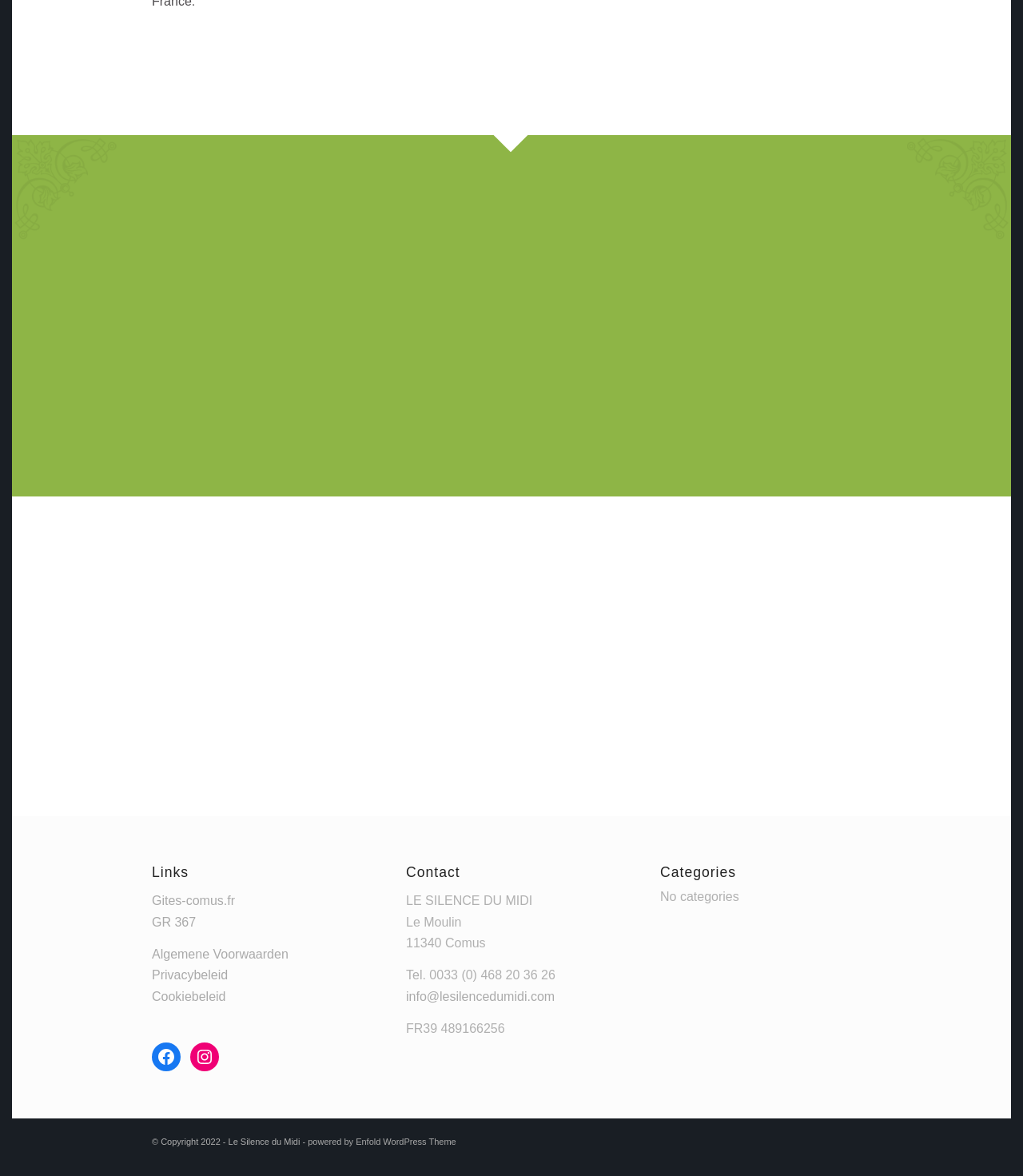Using the element description: "alt="Twitter"", determine the bounding box coordinates for the specified UI element. The coordinates should be four float numbers between 0 and 1, [left, top, right, bottom].

None